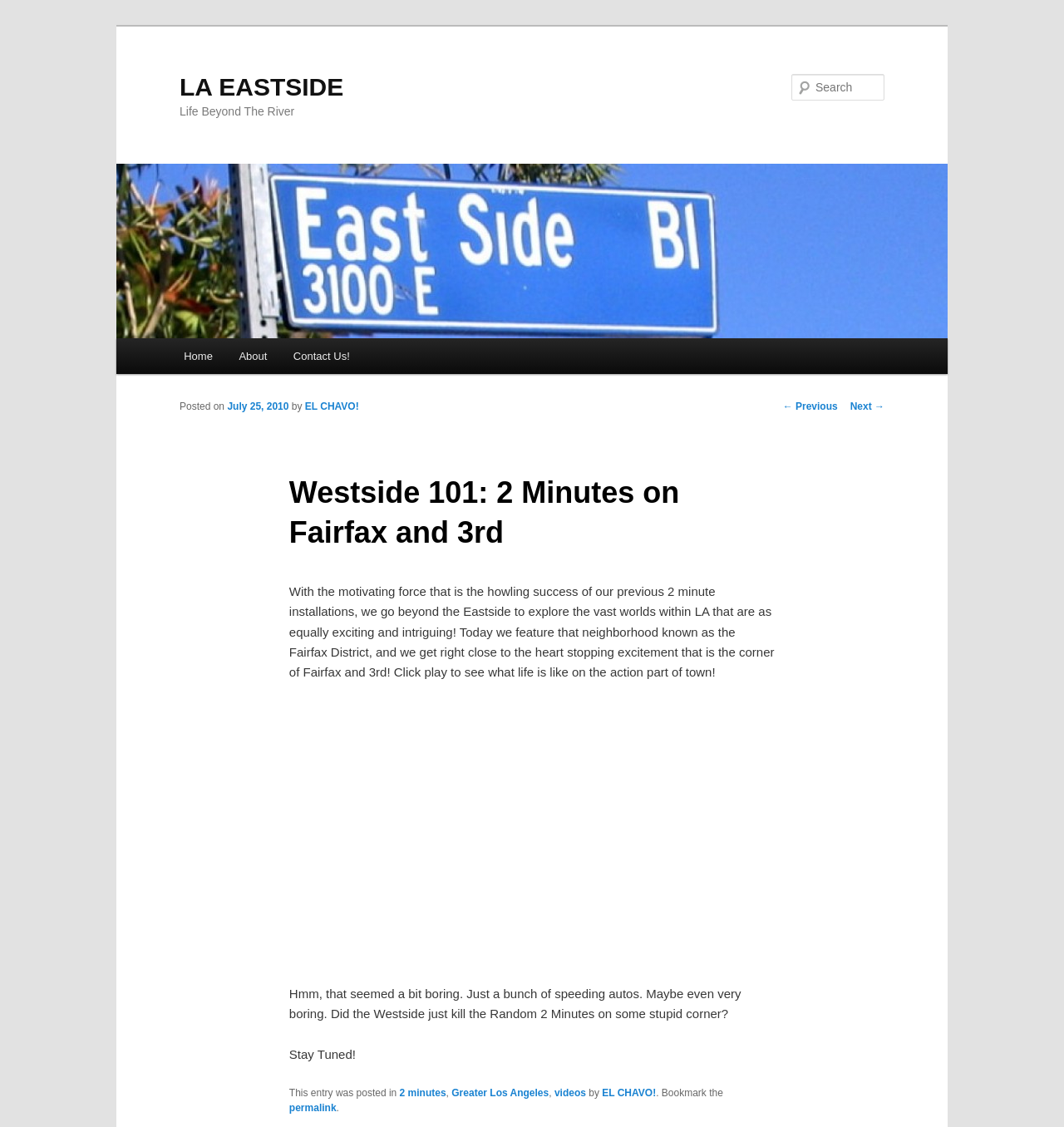Determine the bounding box coordinates of the clickable element to achieve the following action: 'Search for something'. Provide the coordinates as four float values between 0 and 1, formatted as [left, top, right, bottom].

[0.744, 0.066, 0.831, 0.089]